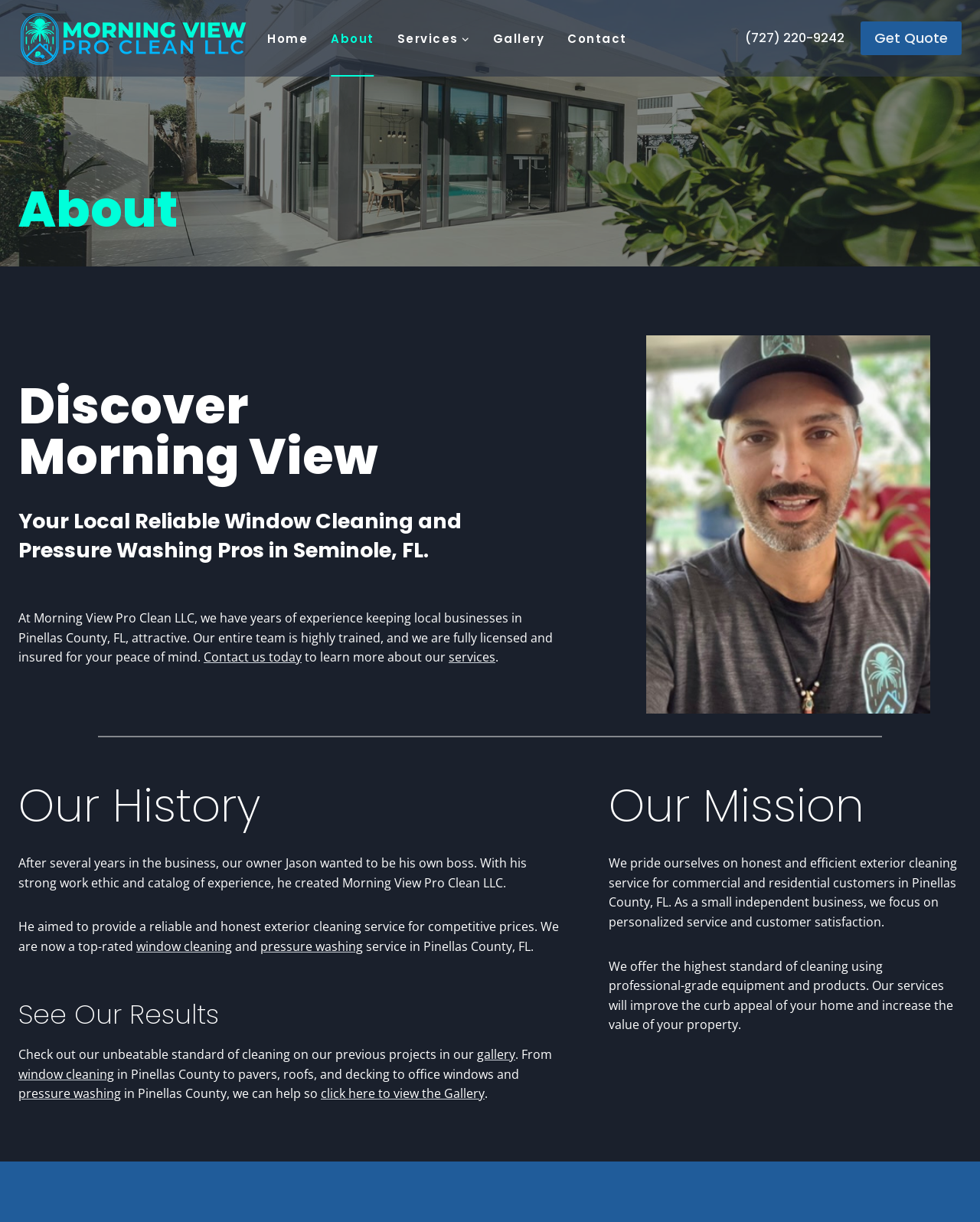Find the bounding box coordinates for the area that must be clicked to perform this action: "Click on the link to read more about Neurable Enten headphones".

None